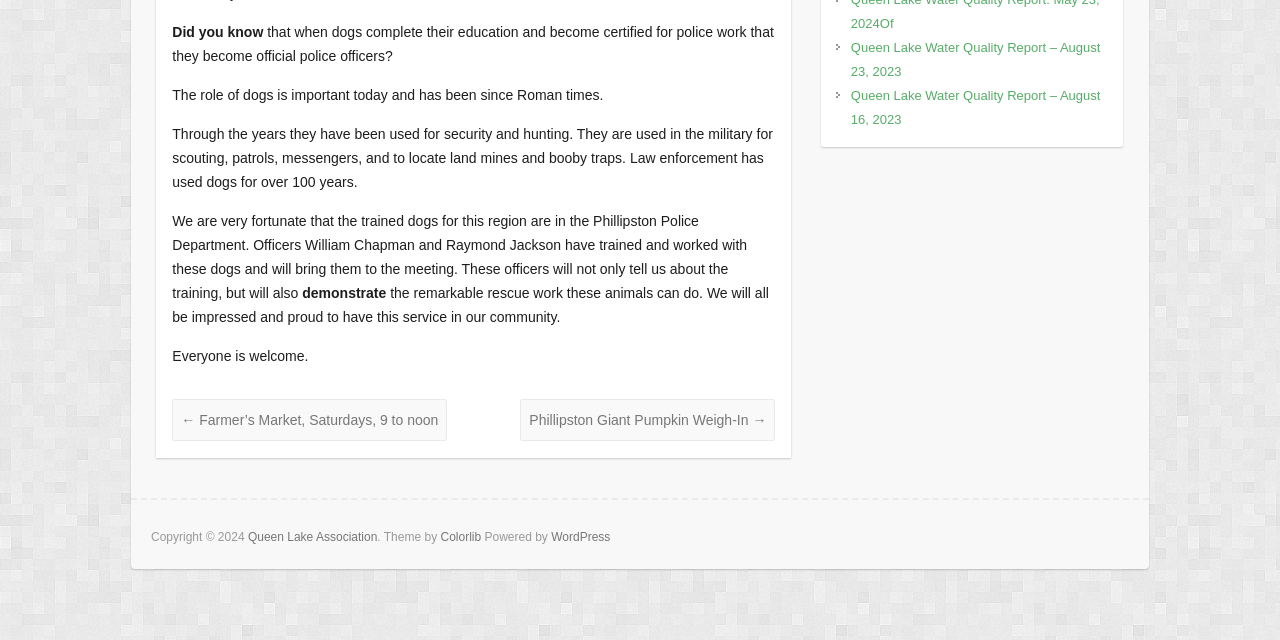Provide the bounding box coordinates for the specified HTML element described in this description: "Queen Lake Association". The coordinates should be four float numbers ranging from 0 to 1, in the format [left, top, right, bottom].

[0.194, 0.829, 0.295, 0.85]